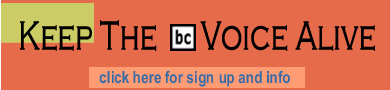What does the 'bc' logo represent?
Please provide a comprehensive answer based on the details in the screenshot.

The 'bc' logo represents the Black Commentator, which is a publication or organization that is being promoted in the image. The logo is likely a symbol or abbreviation of the publication's name, and its inclusion in the image serves to reinforce the message and identity of the Black Commentator.